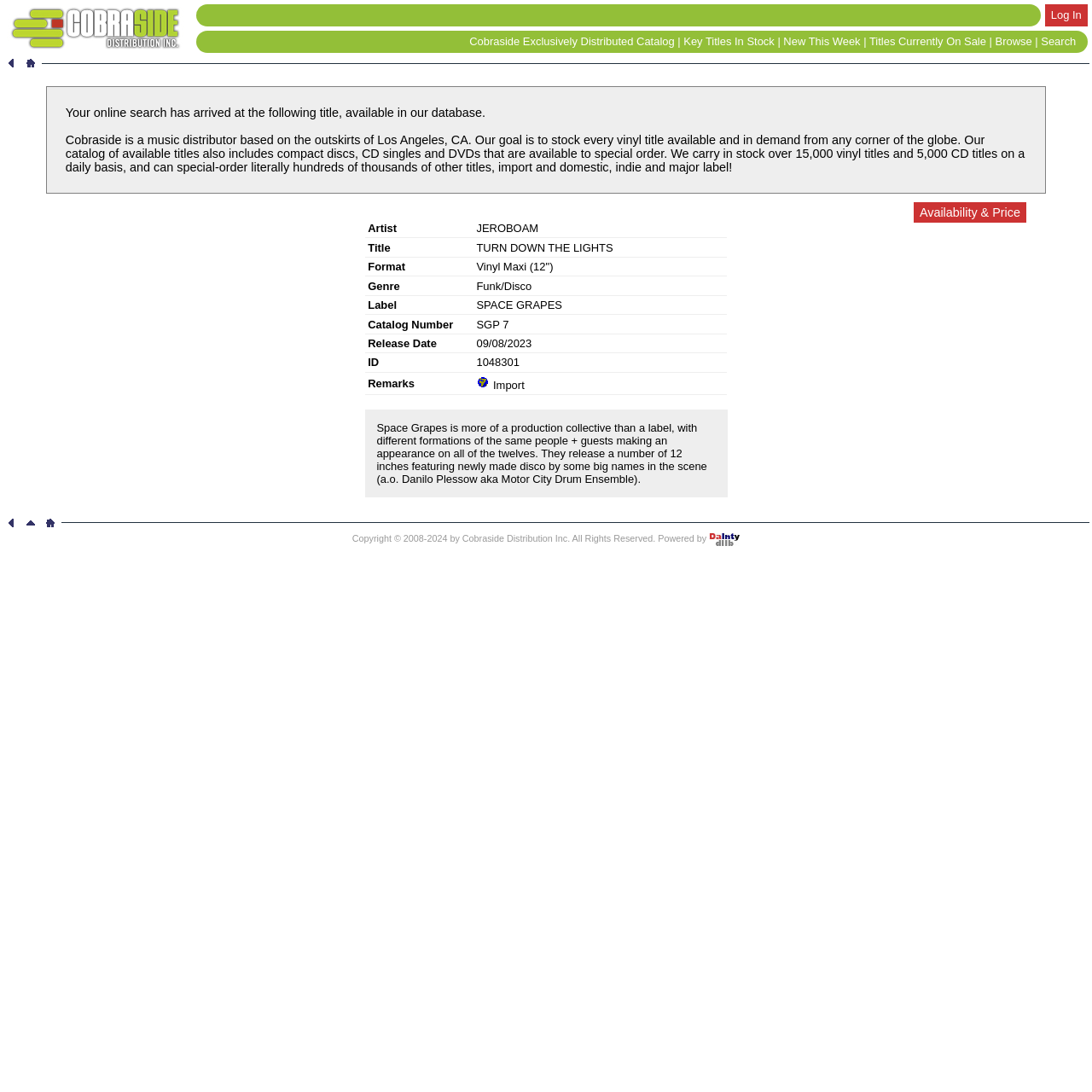What is the name of the music distributor?
Look at the image and answer the question using a single word or phrase.

Cobraside